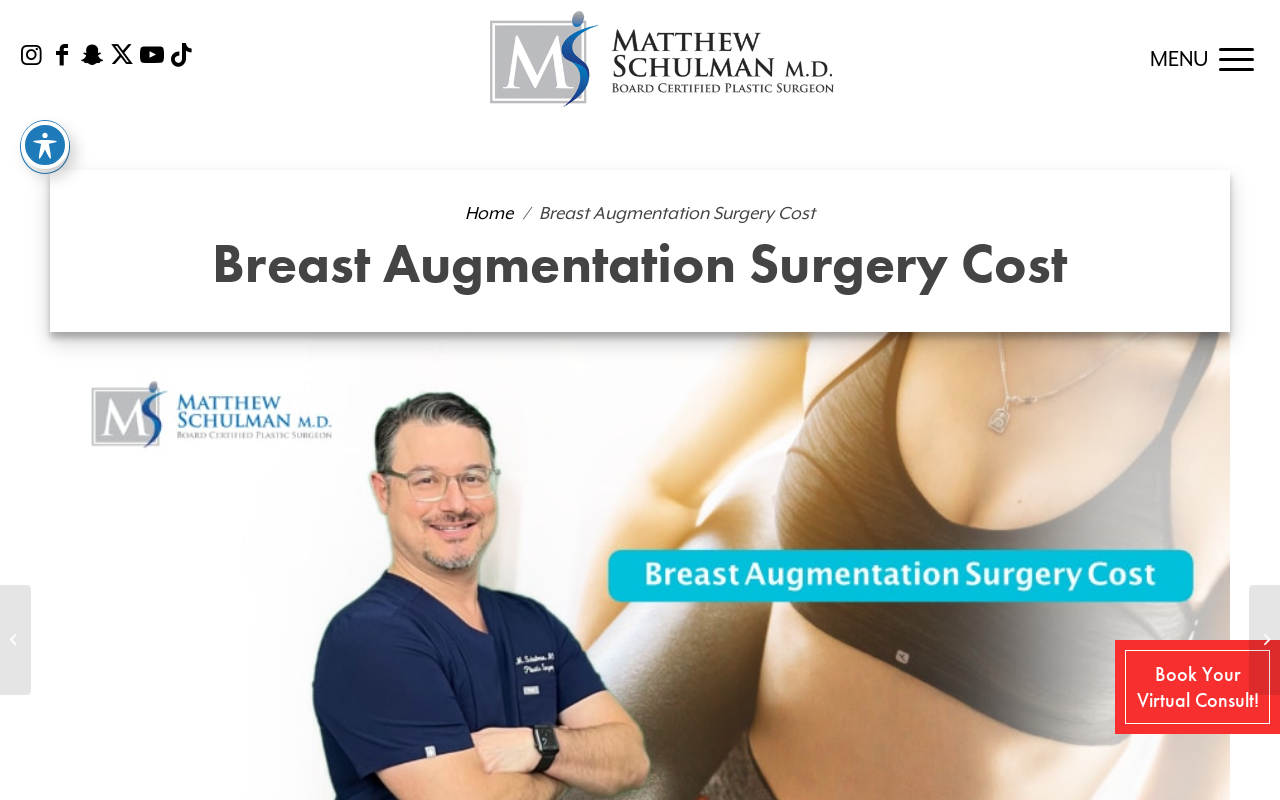Please give the bounding box coordinates of the area that should be clicked to fulfill the following instruction: "Click the Book Your Virtual Consult link". The coordinates should be in the format of four float numbers from 0 to 1, i.e., [left, top, right, bottom].

[0.871, 0.8, 1.0, 0.918]